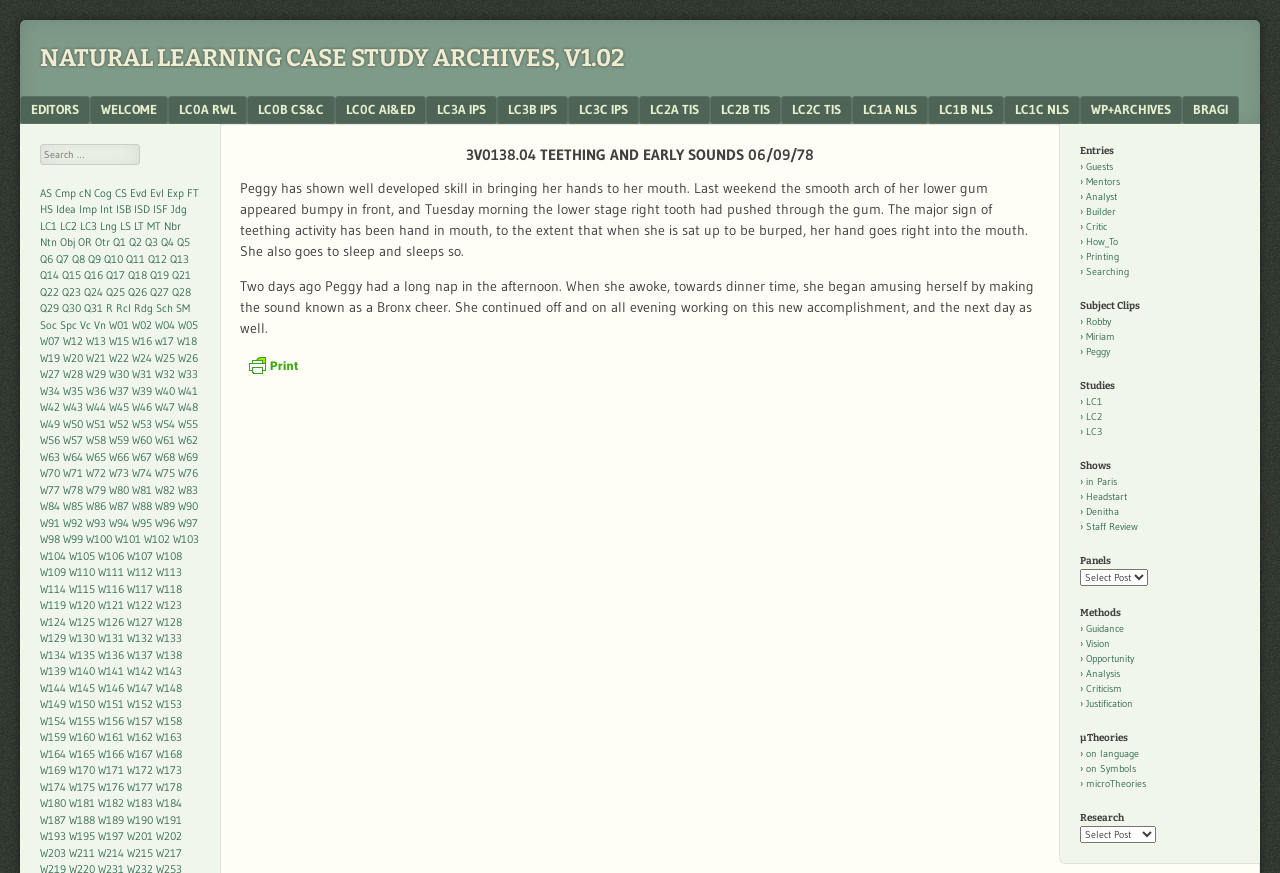Extract the primary header of the webpage and generate its text.

NATURAL LEARNING CASE STUDY ARCHIVES, V1.02